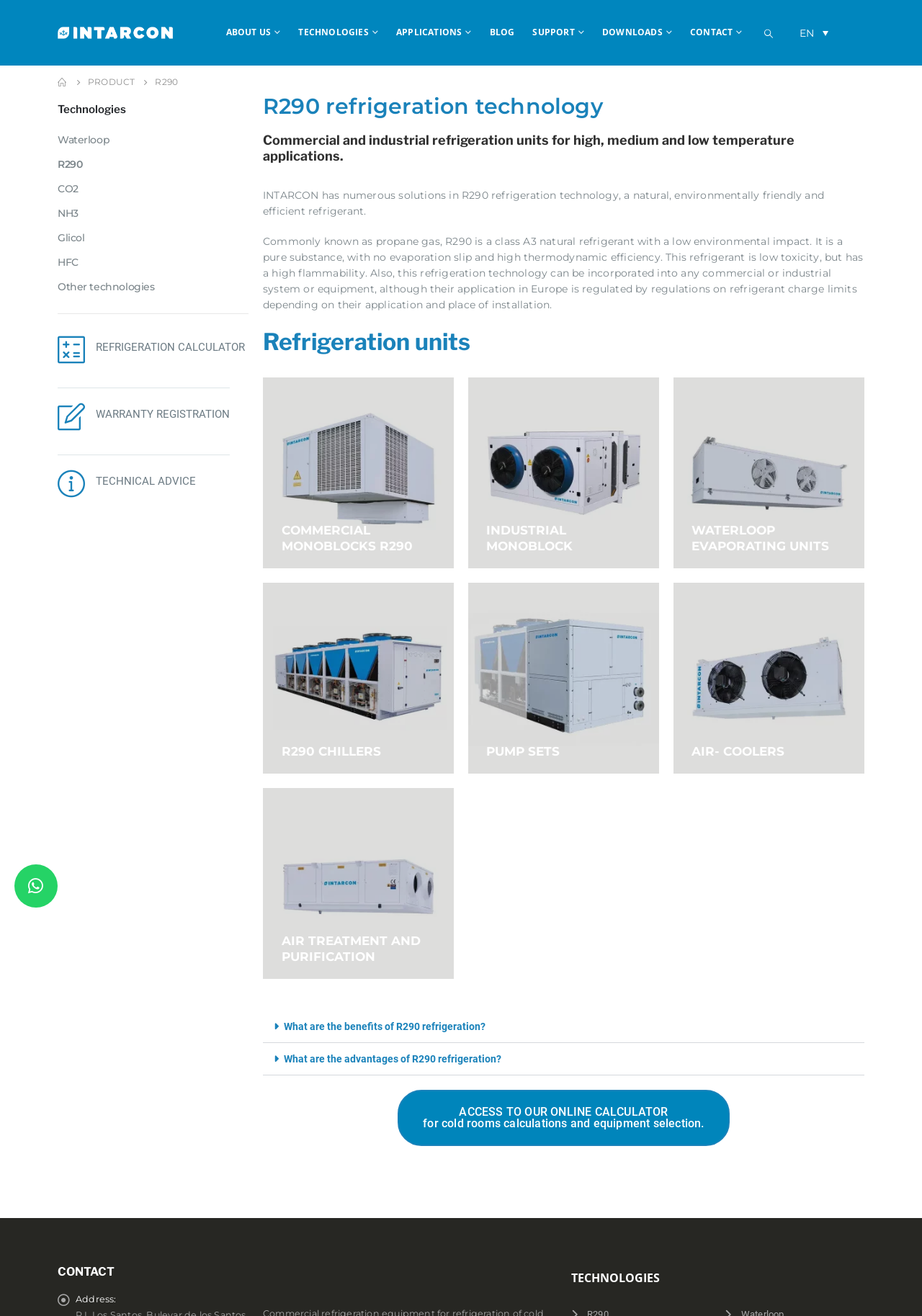Identify the bounding box of the UI element that matches this description: "AIR TREATMENT AND PURIFICATION".

[0.285, 0.599, 0.492, 0.744]